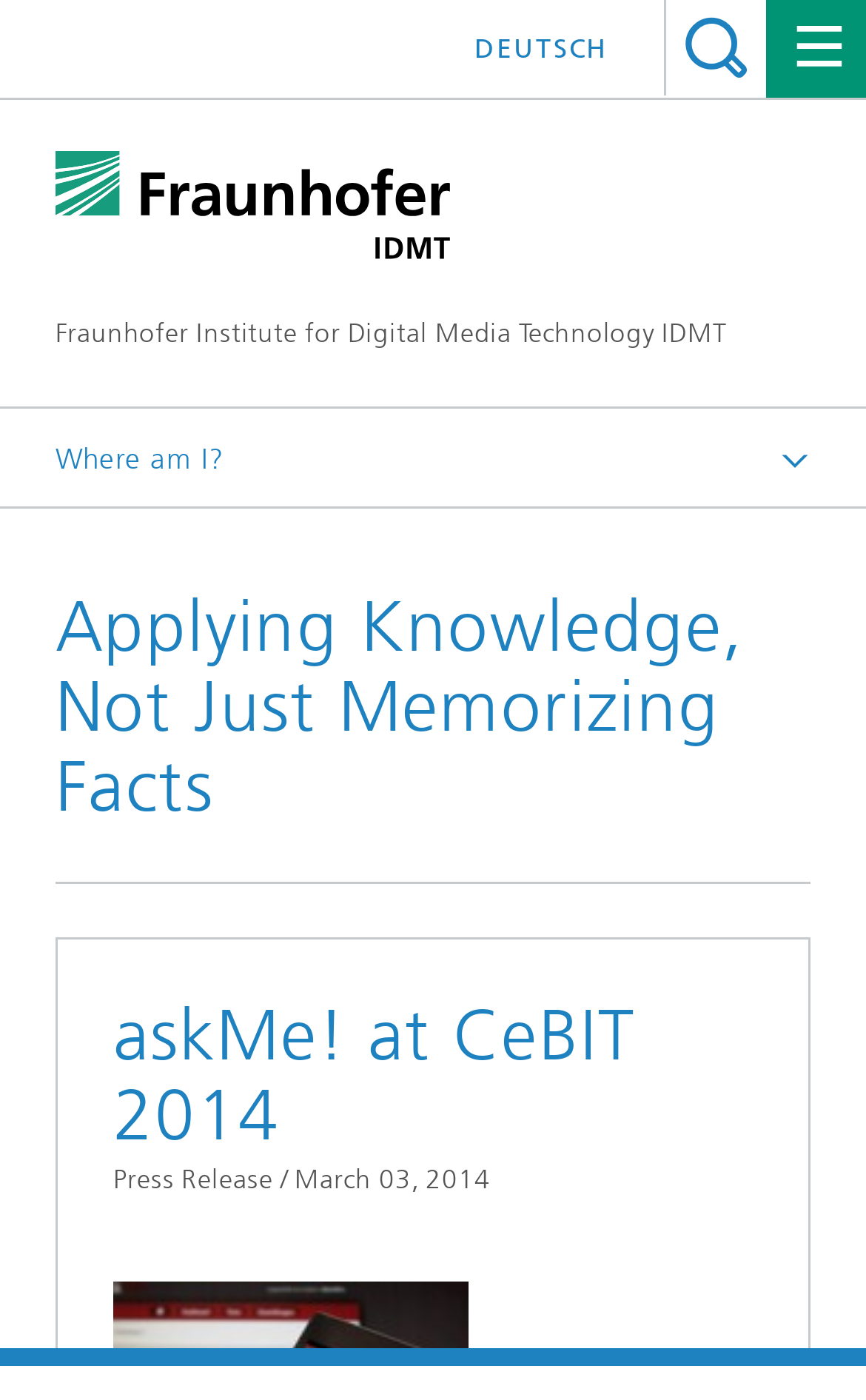What is the name of the institute?
Based on the visual information, provide a detailed and comprehensive answer.

I found the answer by looking at the link element with the text 'Fraunhofer Institute for Digital Media Technology IDMT' which is located at the top of the webpage.